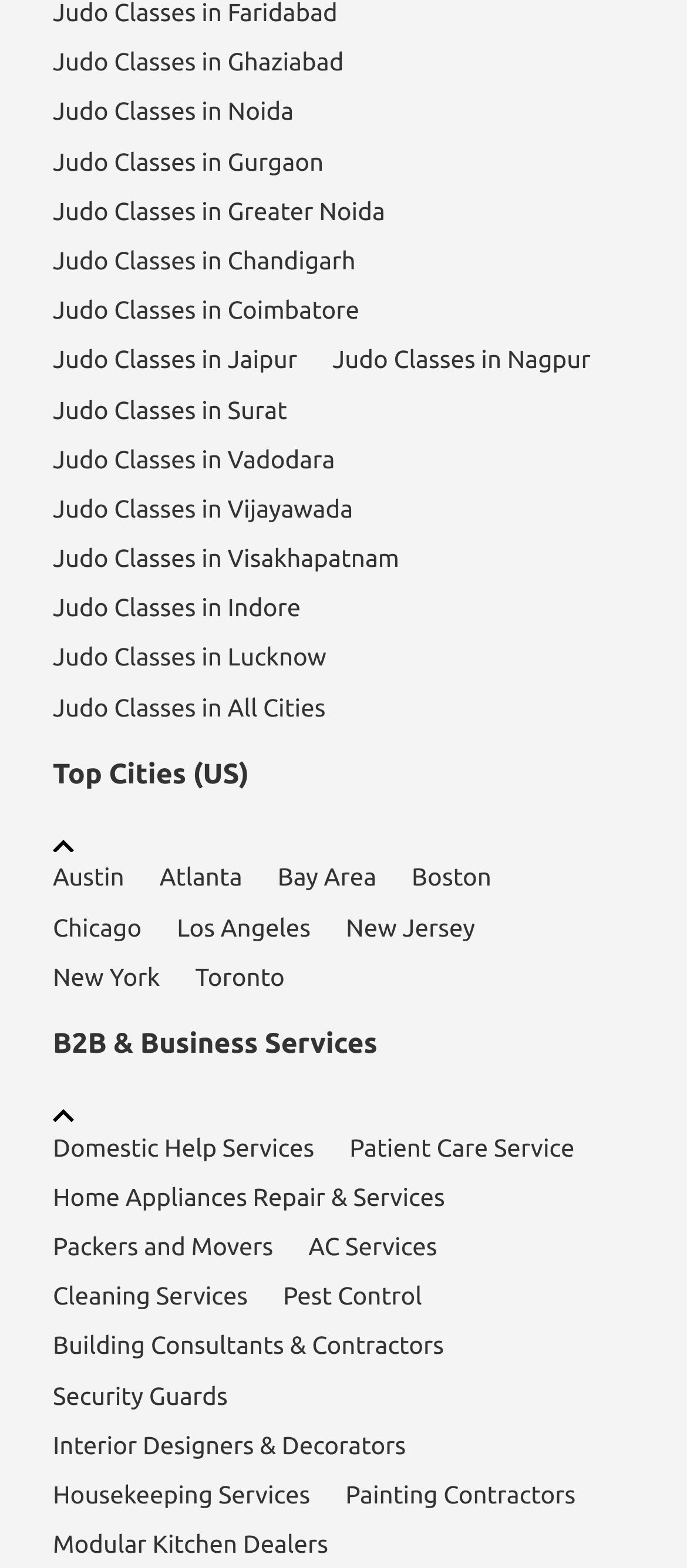What is the first city listed for judo classes in India?
Using the information from the image, answer the question thoroughly.

By analyzing the links on the webpage, I found that the first city listed for judo classes in India is Ghaziabad, which is a link that likely leads to a page with more information about judo classes in Ghaziabad.